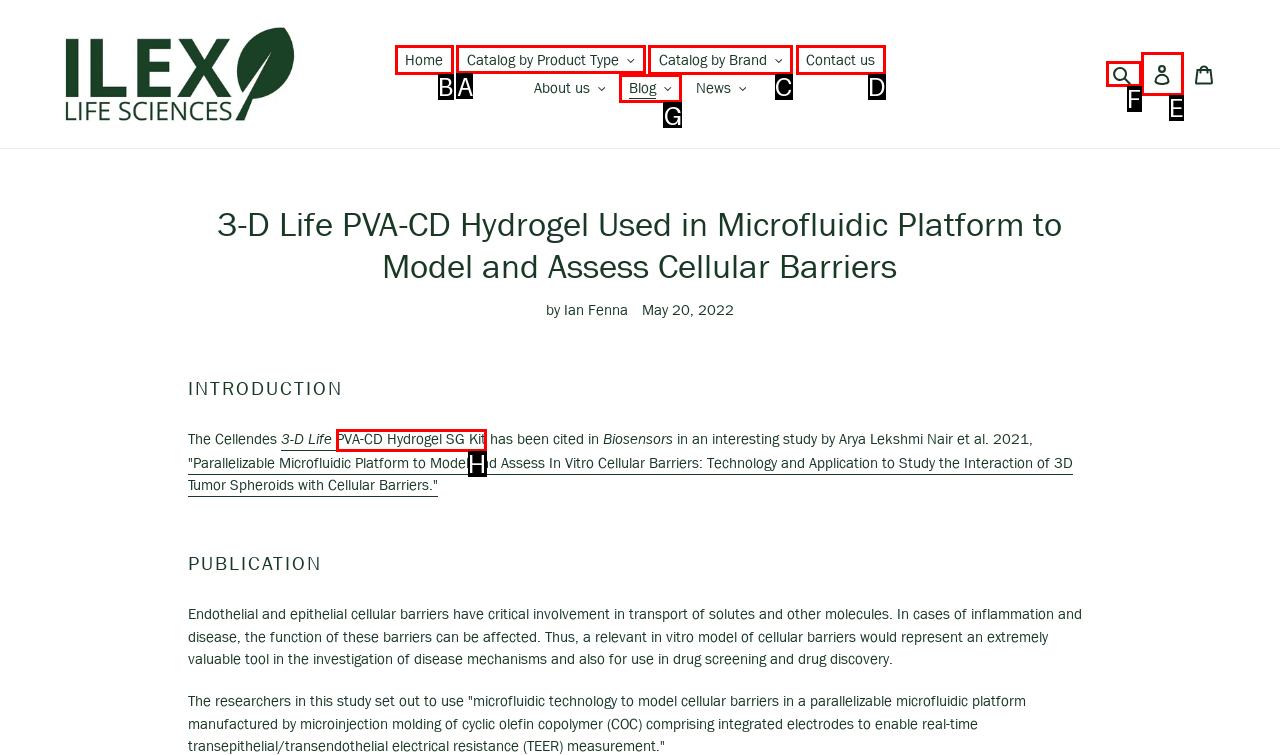Determine which UI element you should click to perform the task: Expand the 'Catalog by Product Type' button
Provide the letter of the correct option from the given choices directly.

A